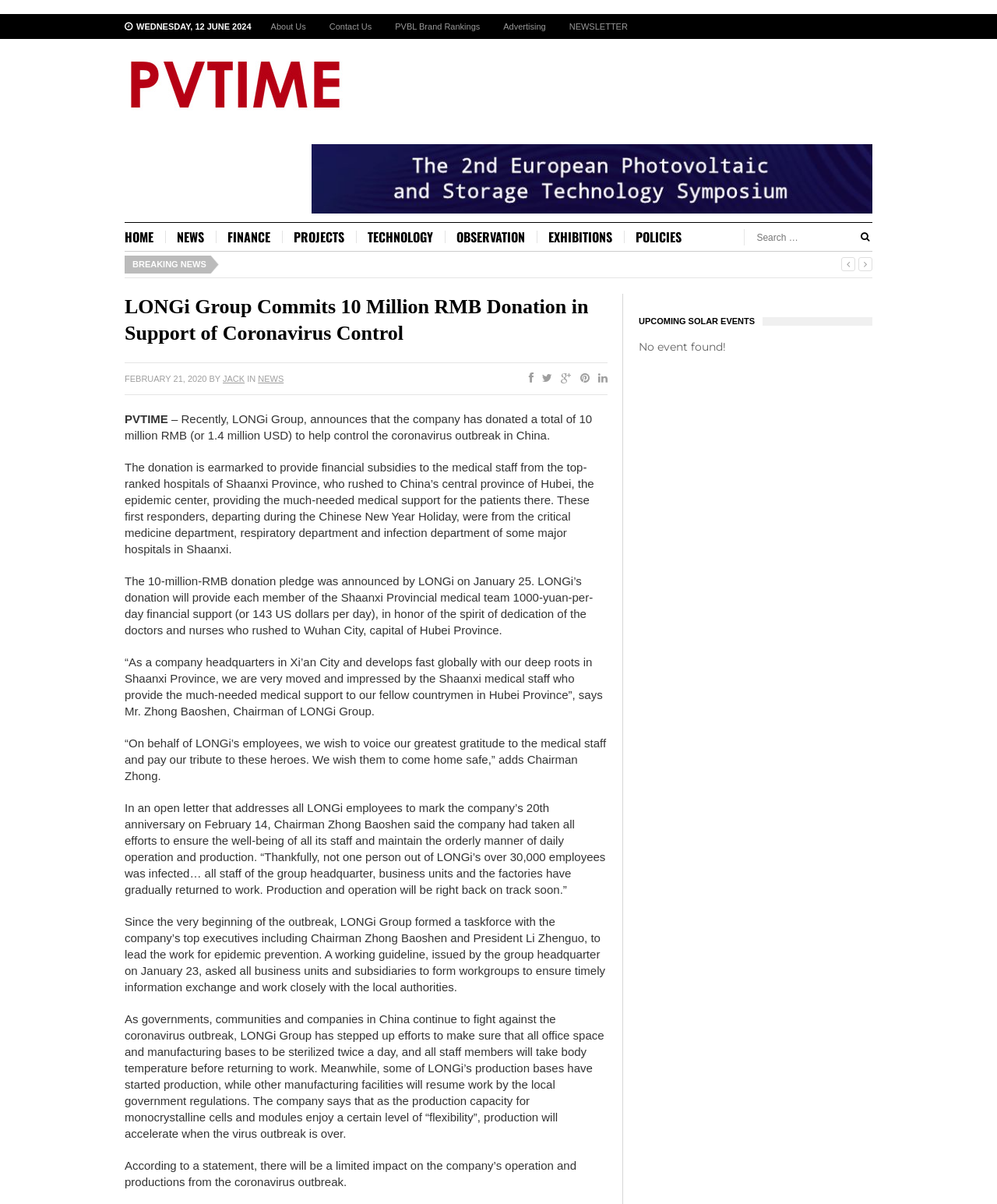Please identify the bounding box coordinates of the element I should click to complete this instruction: 'Check the Conferences link'. The coordinates should be given as four float numbers between 0 and 1, like this: [left, top, right, bottom].

None